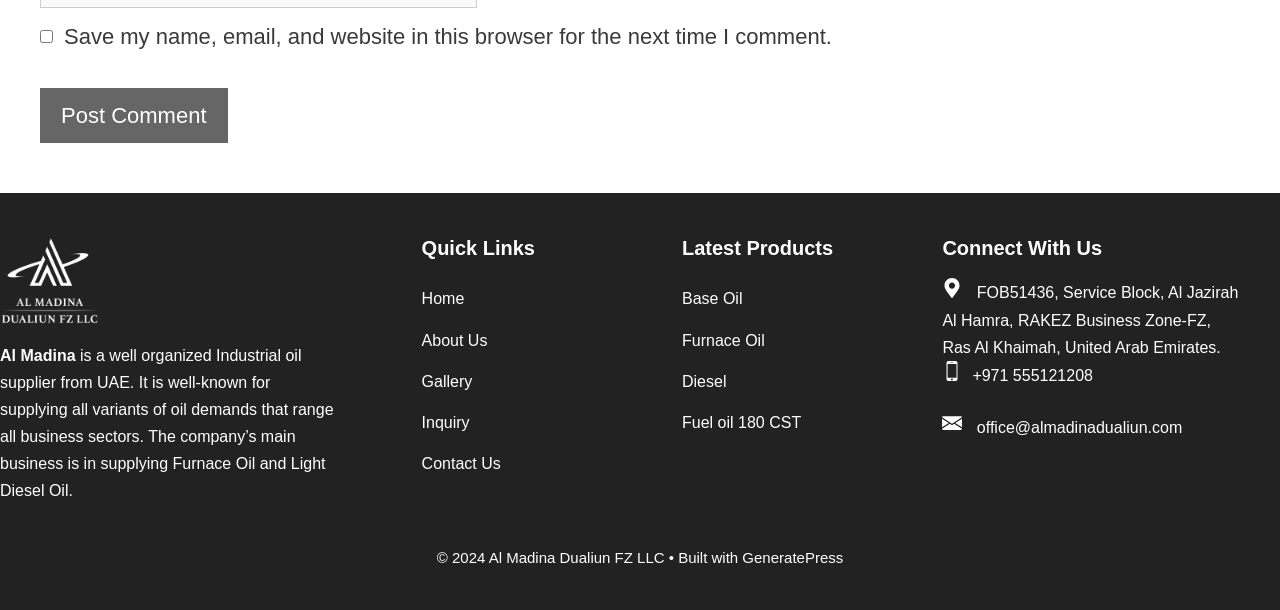Indicate the bounding box coordinates of the clickable region to achieve the following instruction: "Visit the Home page."

[0.329, 0.476, 0.363, 0.504]